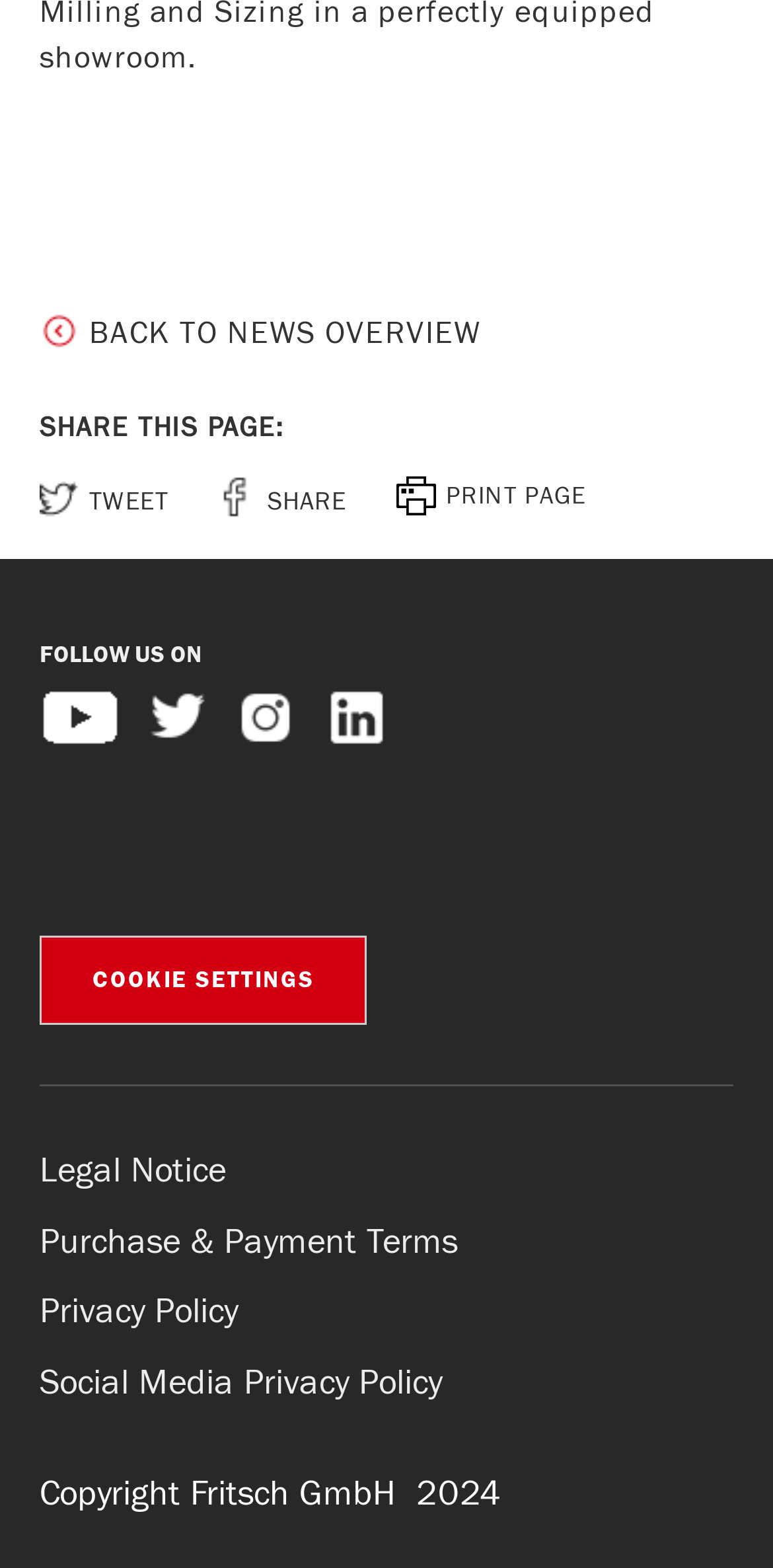Please locate the bounding box coordinates of the element's region that needs to be clicked to follow the instruction: "Click the 'COOKIE SETTINGS' button". The bounding box coordinates should be provided as four float numbers between 0 and 1, i.e., [left, top, right, bottom].

[0.051, 0.596, 0.474, 0.653]